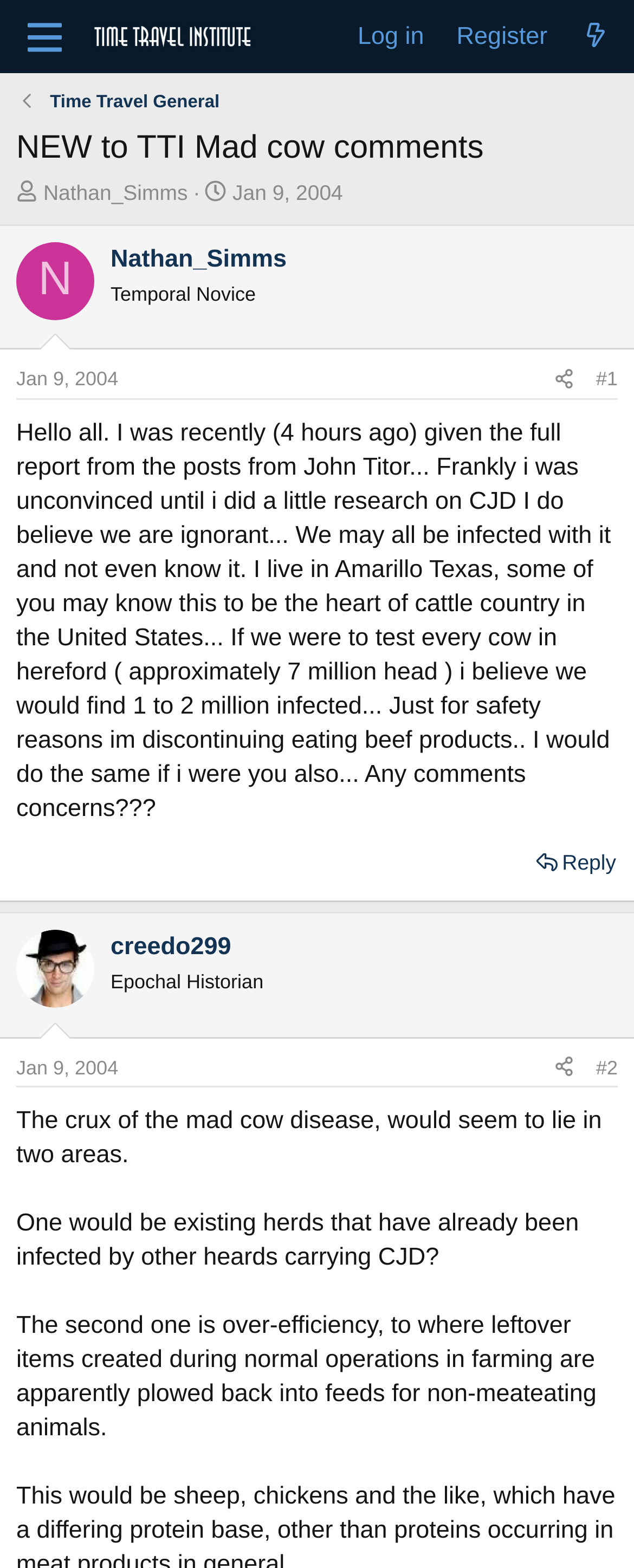Provide your answer in one word or a succinct phrase for the question: 
What is the date of the first post?

Jan 9, 2004